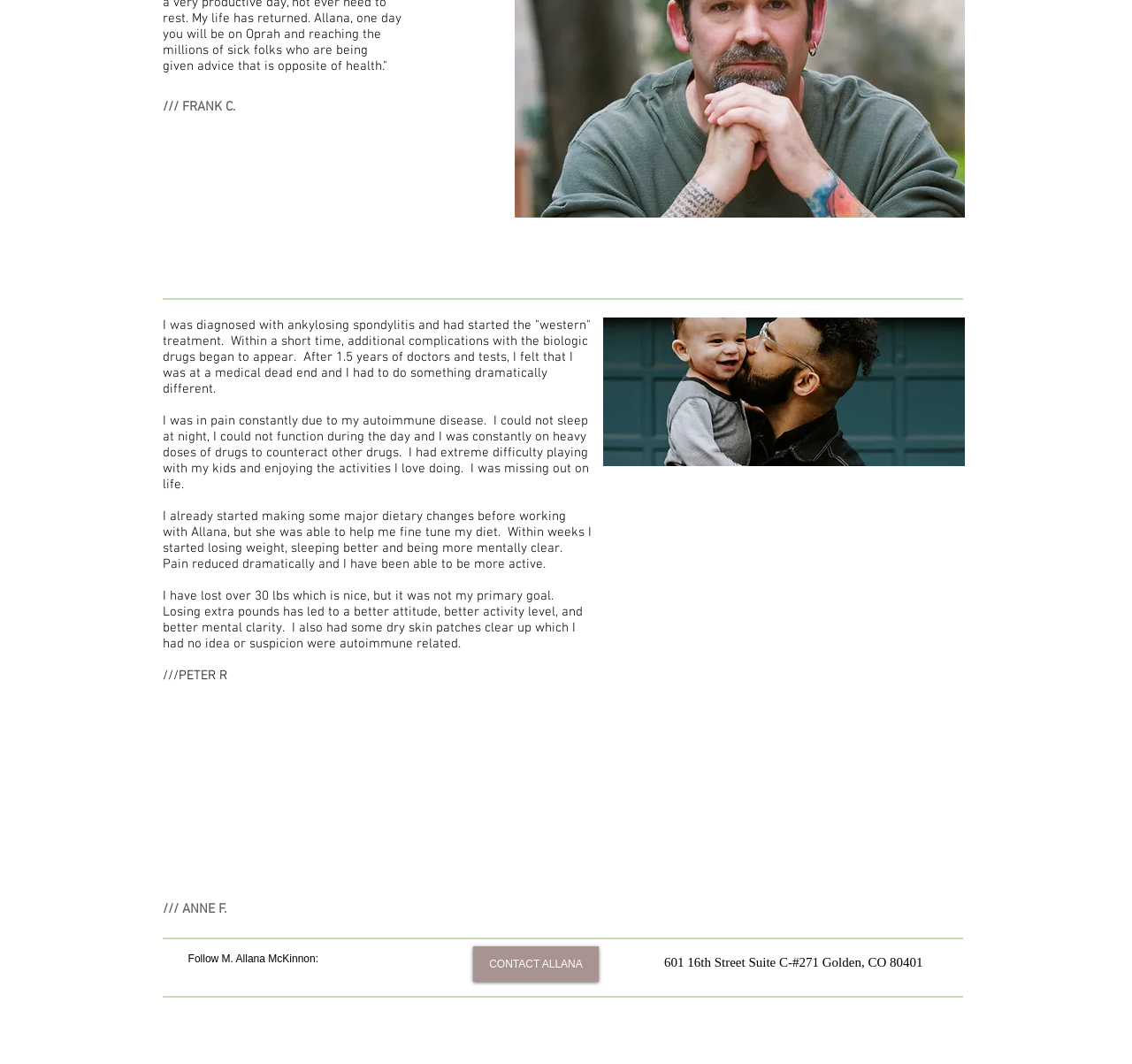Give a concise answer using one word or a phrase to the following question:
What is the primary goal of the person who worked with Allana?

Not losing weight